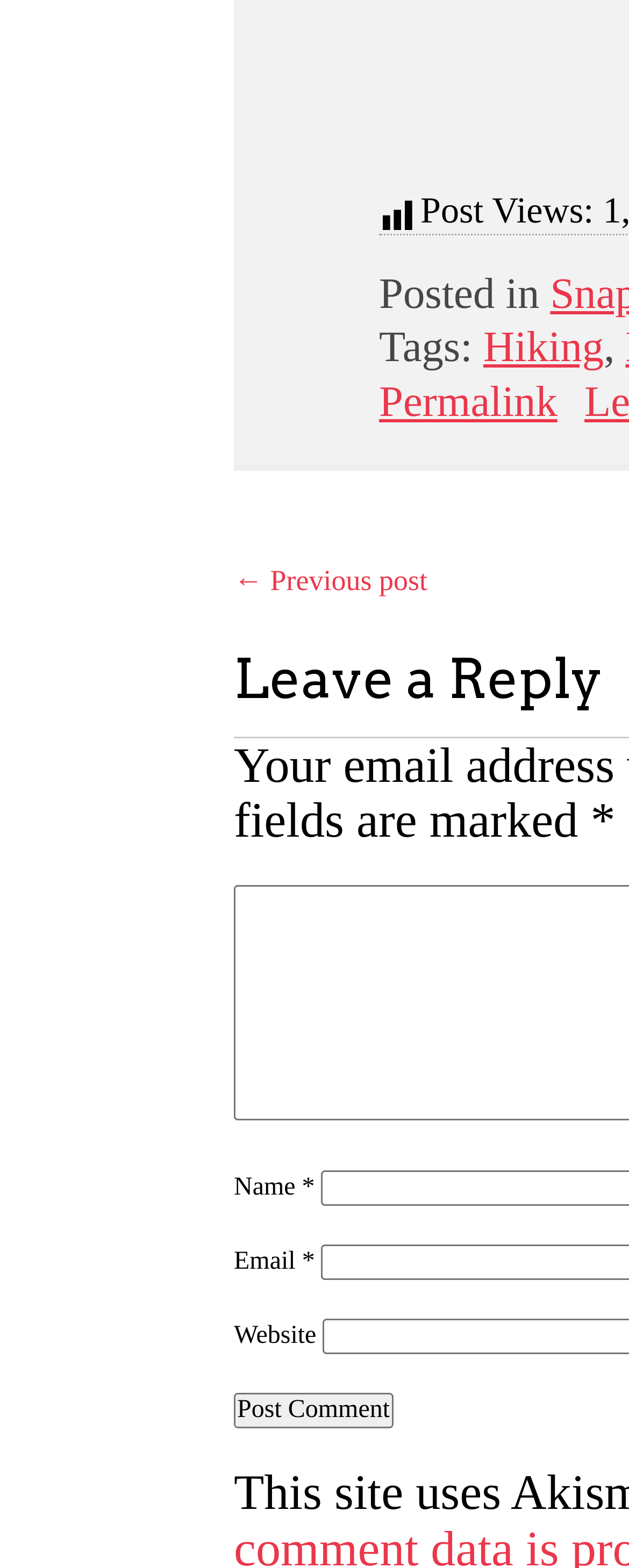Use a single word or phrase to respond to the question:
What is the purpose of the button at the bottom?

Post Comment